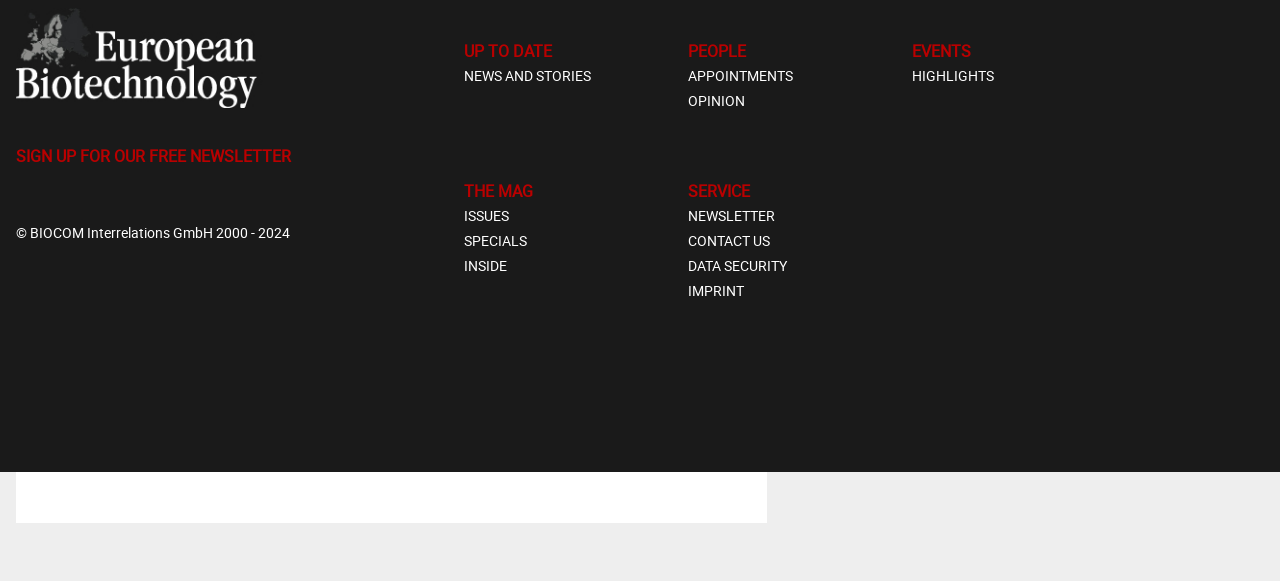Please answer the following question using a single word or phrase: 
What type of publication is this webpage from?

Biotechnology magazine